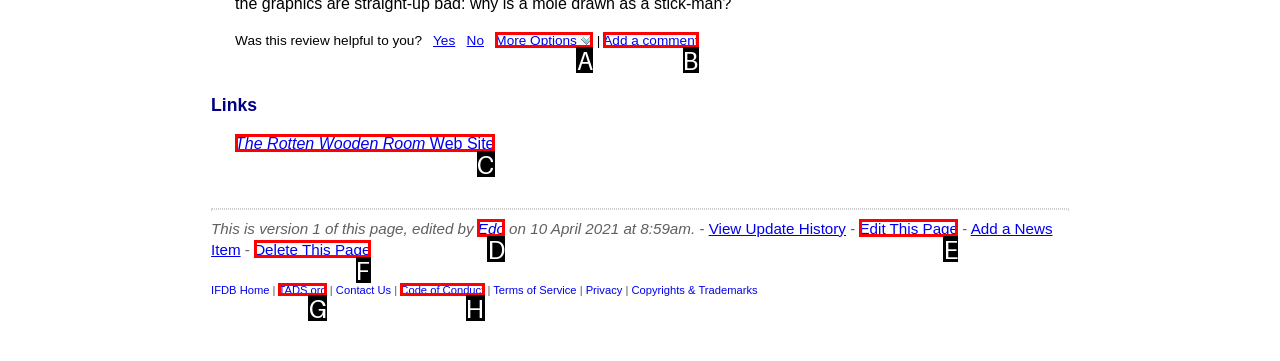From the given choices, indicate the option that best matches: More Options
State the letter of the chosen option directly.

A